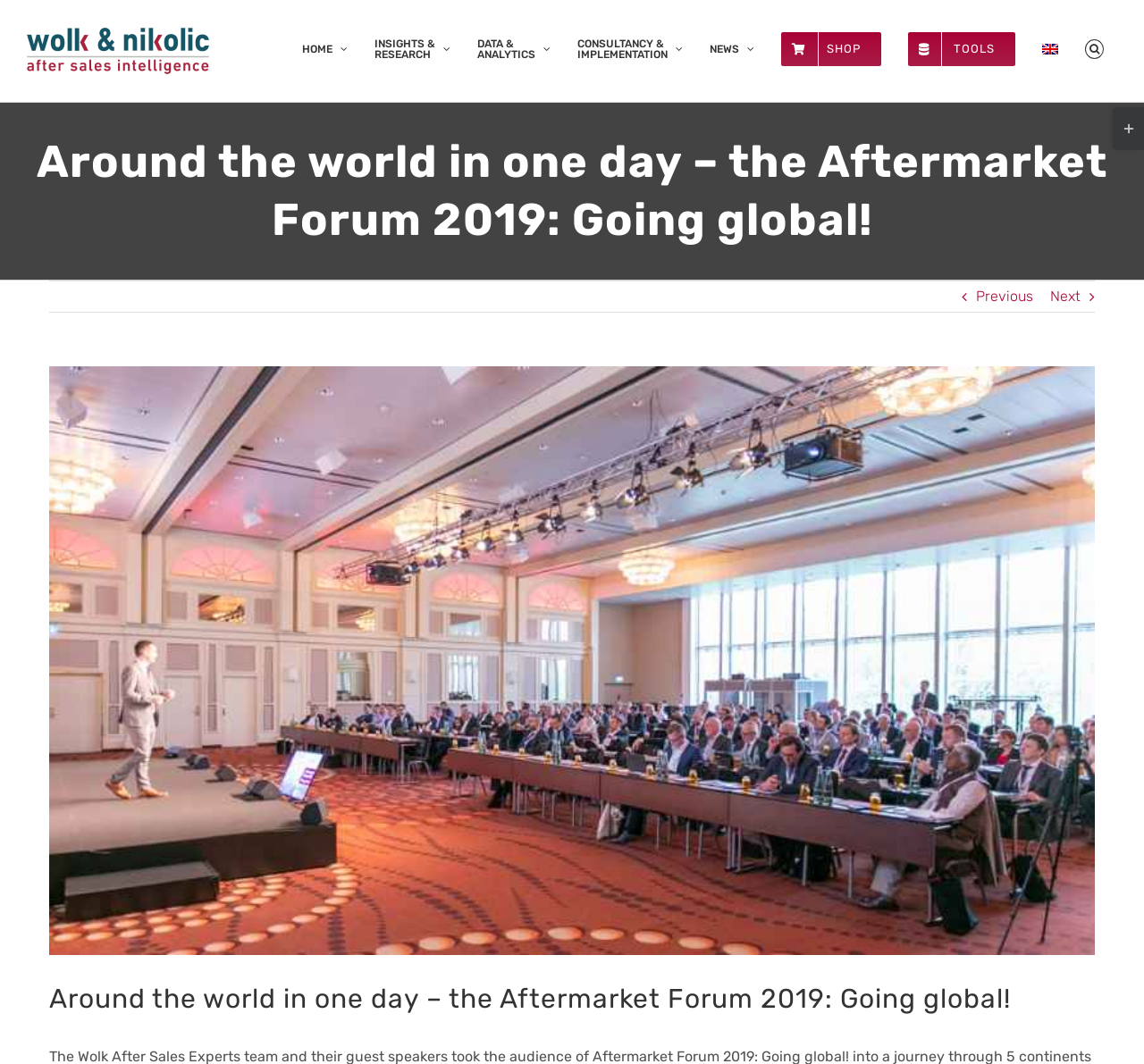What is the language of the webpage?
Give a thorough and detailed response to the question.

I found a link with the text 'English' and an image of the English flag, which indicates that the language of the webpage is English.